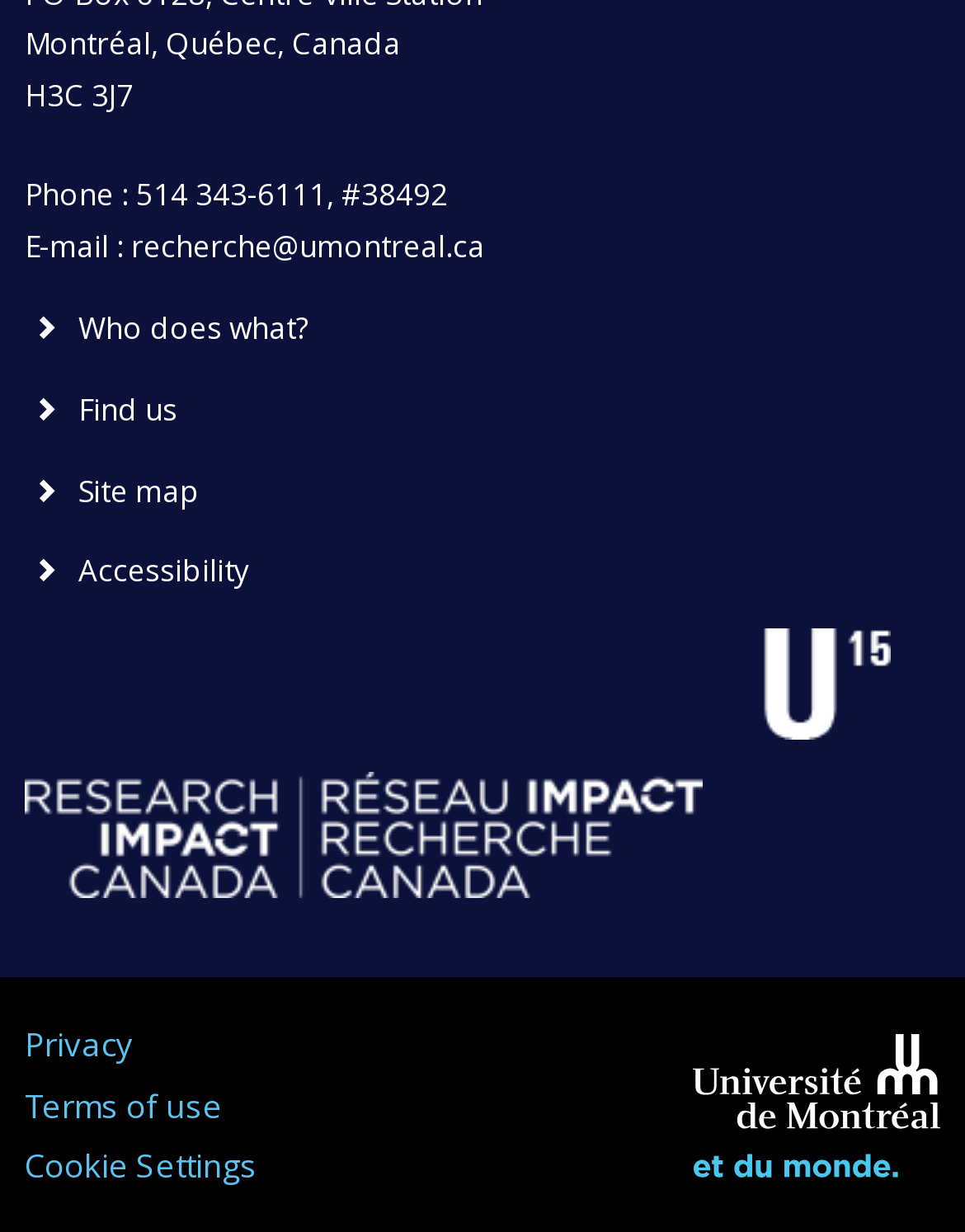Can you find the bounding box coordinates for the element that needs to be clicked to execute this instruction: "Visit the Université de Montréal homepage"? The coordinates should be given as four float numbers between 0 and 1, i.e., [left, top, right, bottom].

[0.718, 0.84, 0.974, 0.96]